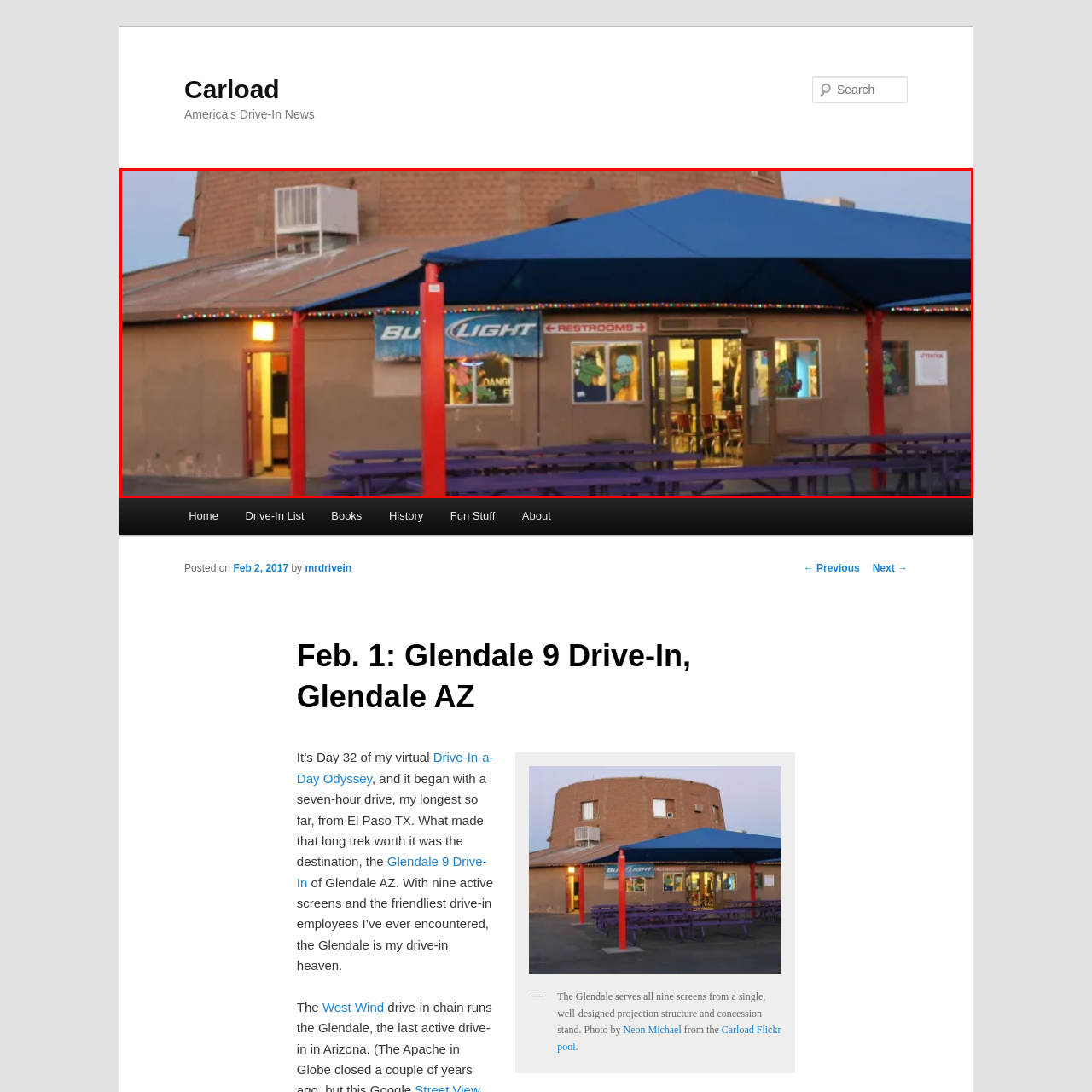View the part of the image marked by the red boundary and provide a one-word or short phrase answer to this question: 
What color is the awning providing shade?

Blue